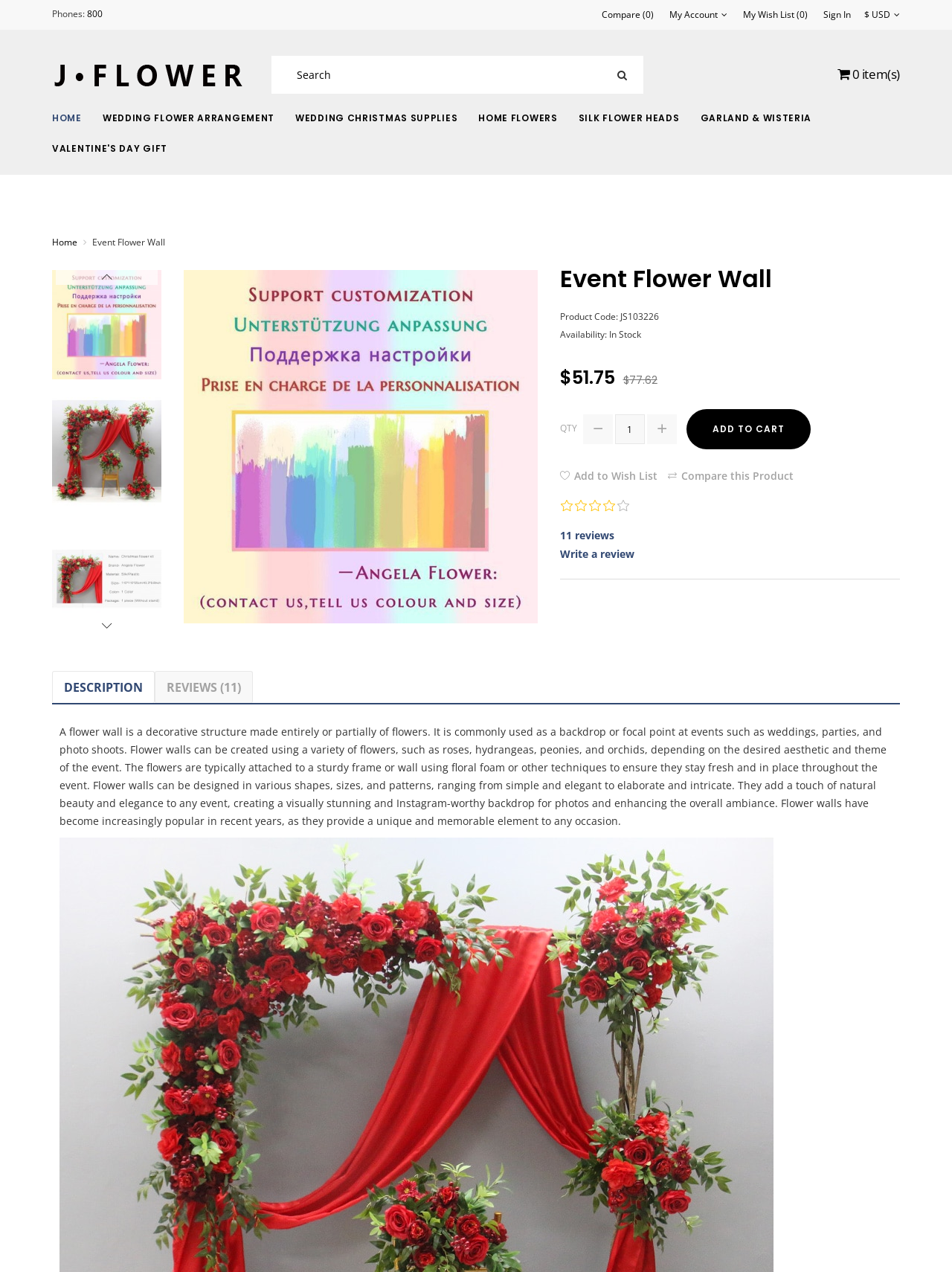Determine the bounding box coordinates of the region to click in order to accomplish the following instruction: "View wedding flower arrangement products". Provide the coordinates as four float numbers between 0 and 1, specifically [left, top, right, bottom].

[0.108, 0.089, 0.288, 0.097]